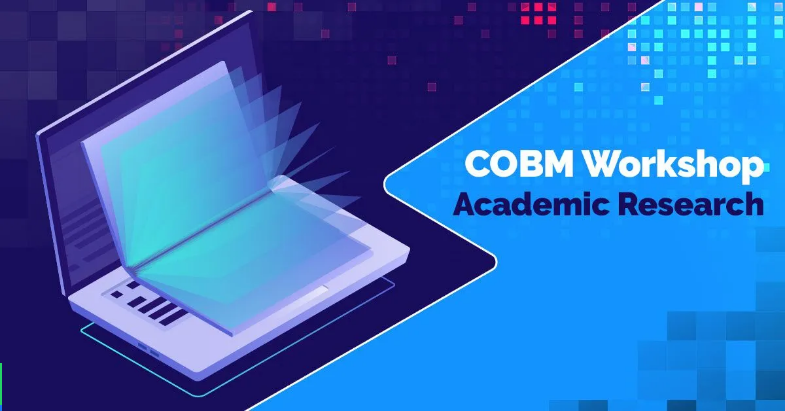What is the theme of the illustration?
Offer a detailed and exhaustive answer to the question.

The caption states that the laptop emits vibrant, overlapping pages, symbolizing the fusion of technology and education in academic research, which suggests that the theme of the illustration is the fusion of technology and education.